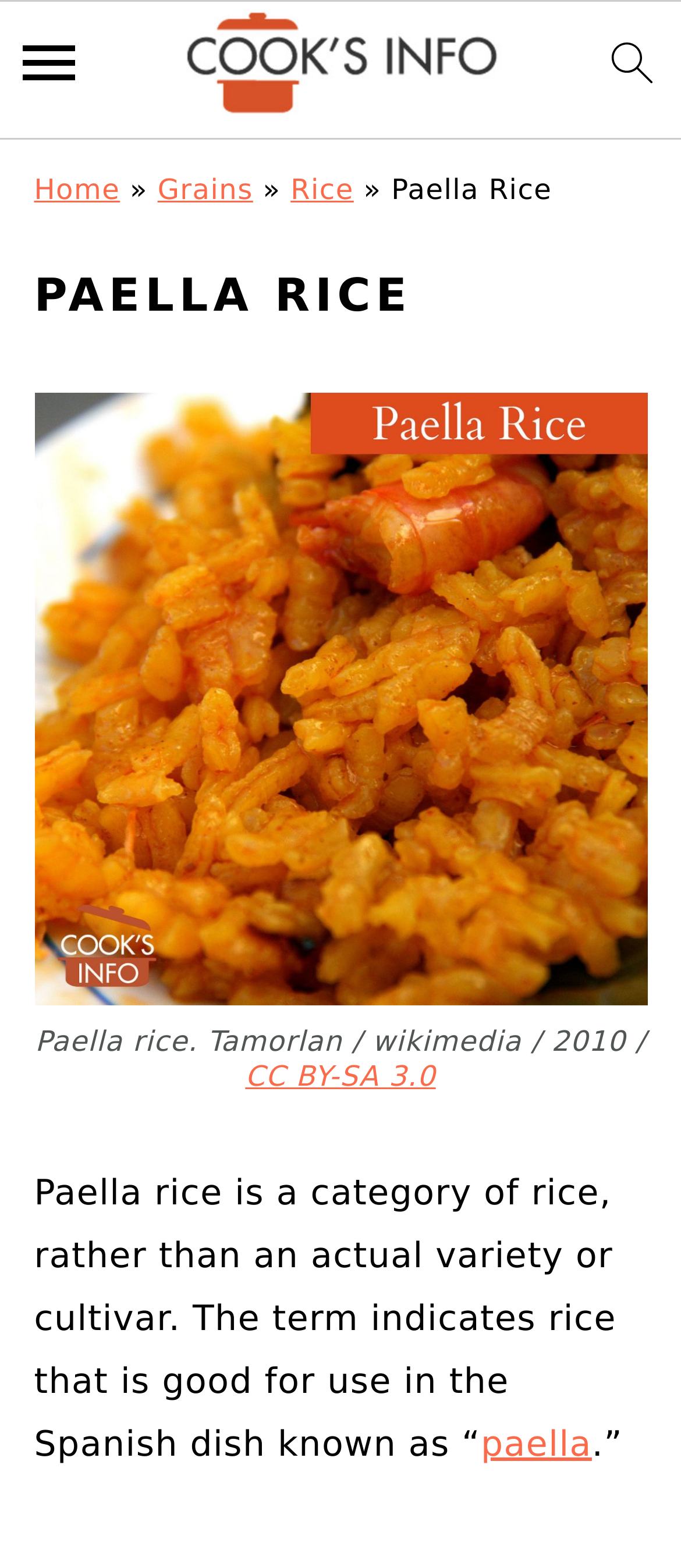Please give the bounding box coordinates of the area that should be clicked to fulfill the following instruction: "view paella". The coordinates should be in the format of four float numbers from 0 to 1, i.e., [left, top, right, bottom].

[0.706, 0.907, 0.869, 0.934]